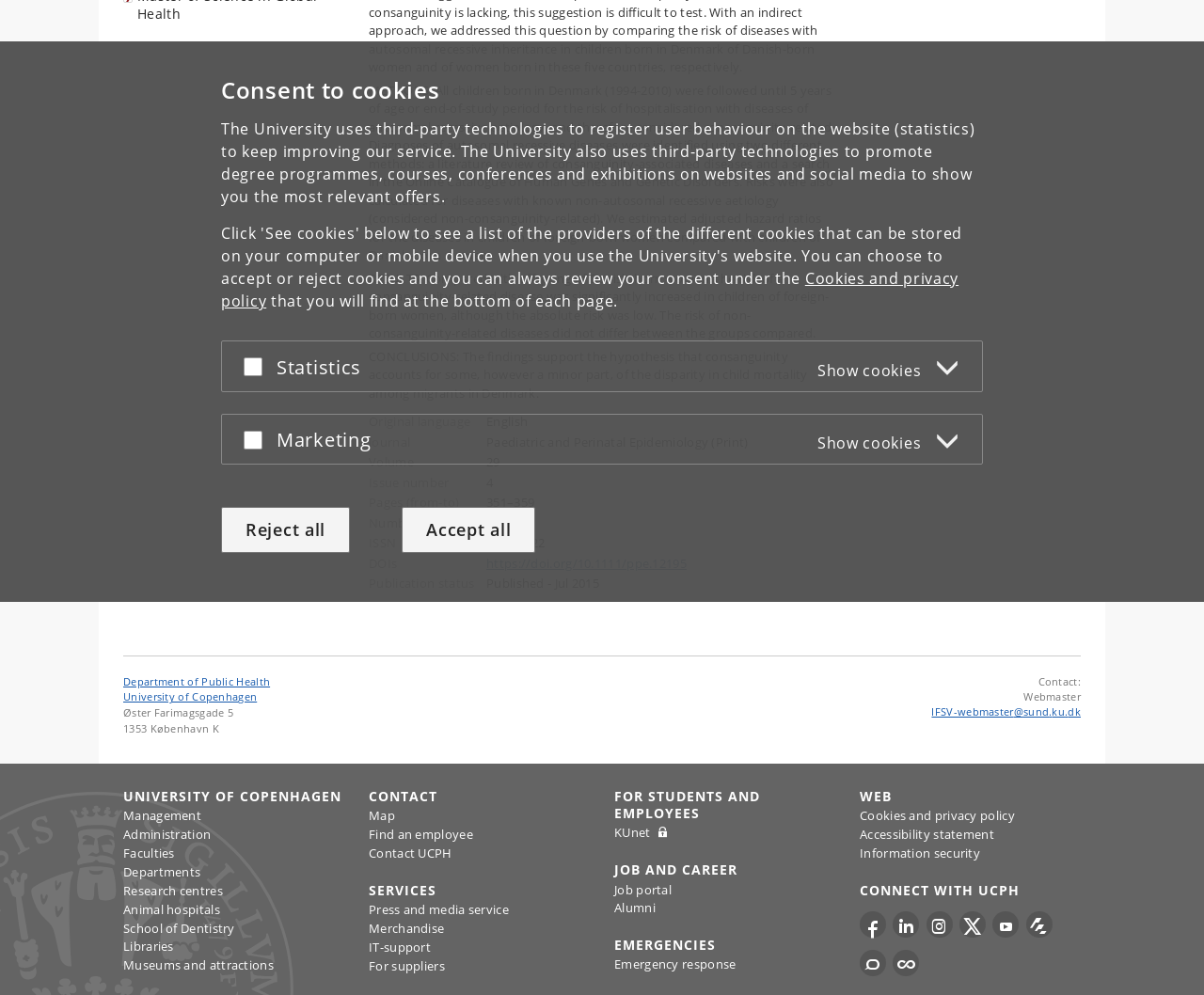Using the element description: "aria-label="UCPH on Instagram"", determine the bounding box coordinates for the specified UI element. The coordinates should be four float numbers between 0 and 1, [left, top, right, bottom].

[0.769, 0.916, 0.791, 0.942]